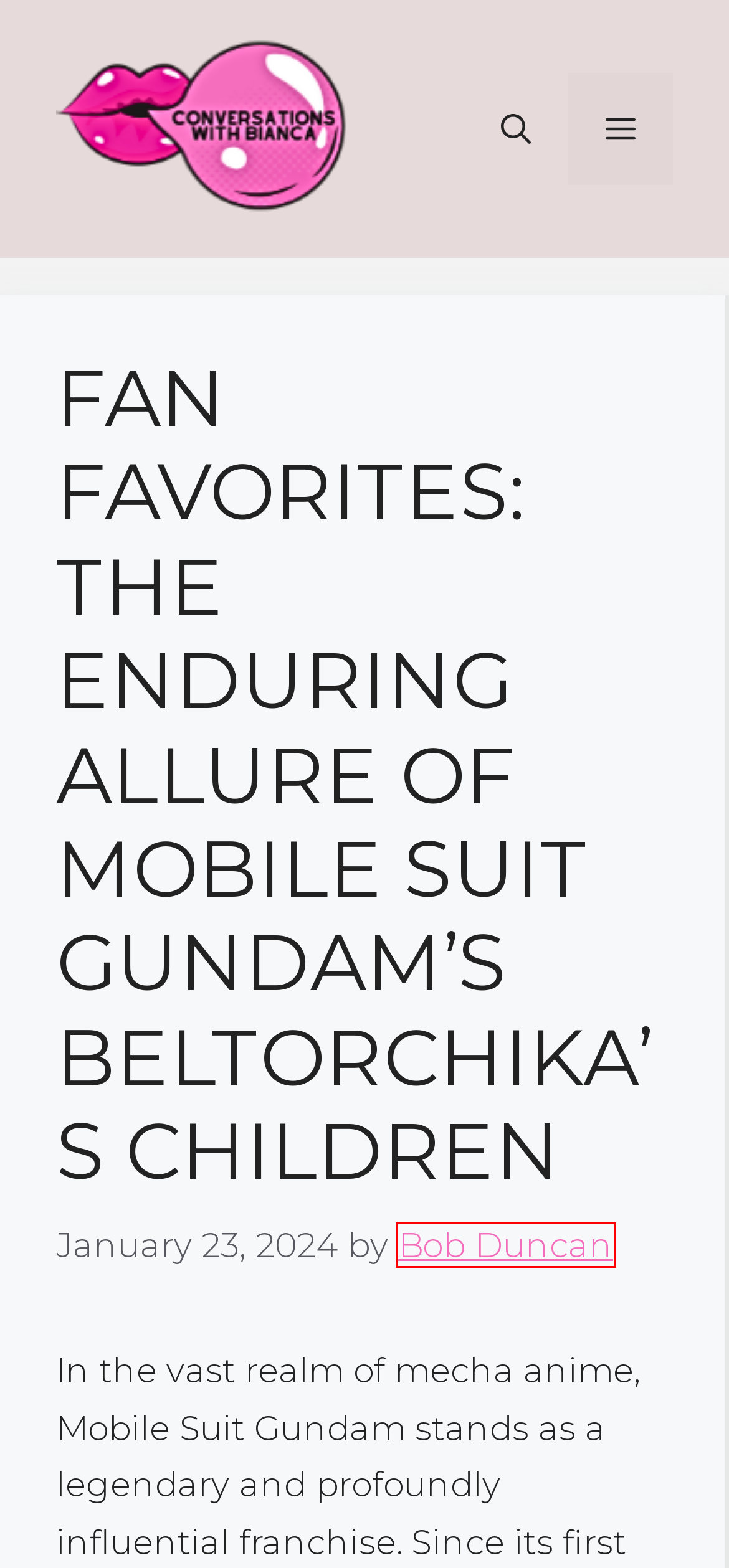You are presented with a screenshot of a webpage that includes a red bounding box around an element. Determine which webpage description best matches the page that results from clicking the element within the red bounding box. Here are the candidates:
A. Traveling - Conversations With Bianca
B. About Us - Conversations With Bianca
C. How and When to Implement the Method of Loci - Conversations With Bianca
D. Home - Conversations With Bianca
E. Terms and Conditions - Conversations With Bianca
F. Sitemap - Conversations With Bianca
G. Privacy Policy - Conversations With Bianca
H. Bob Duncan, Author at Conversations With Bianca

H